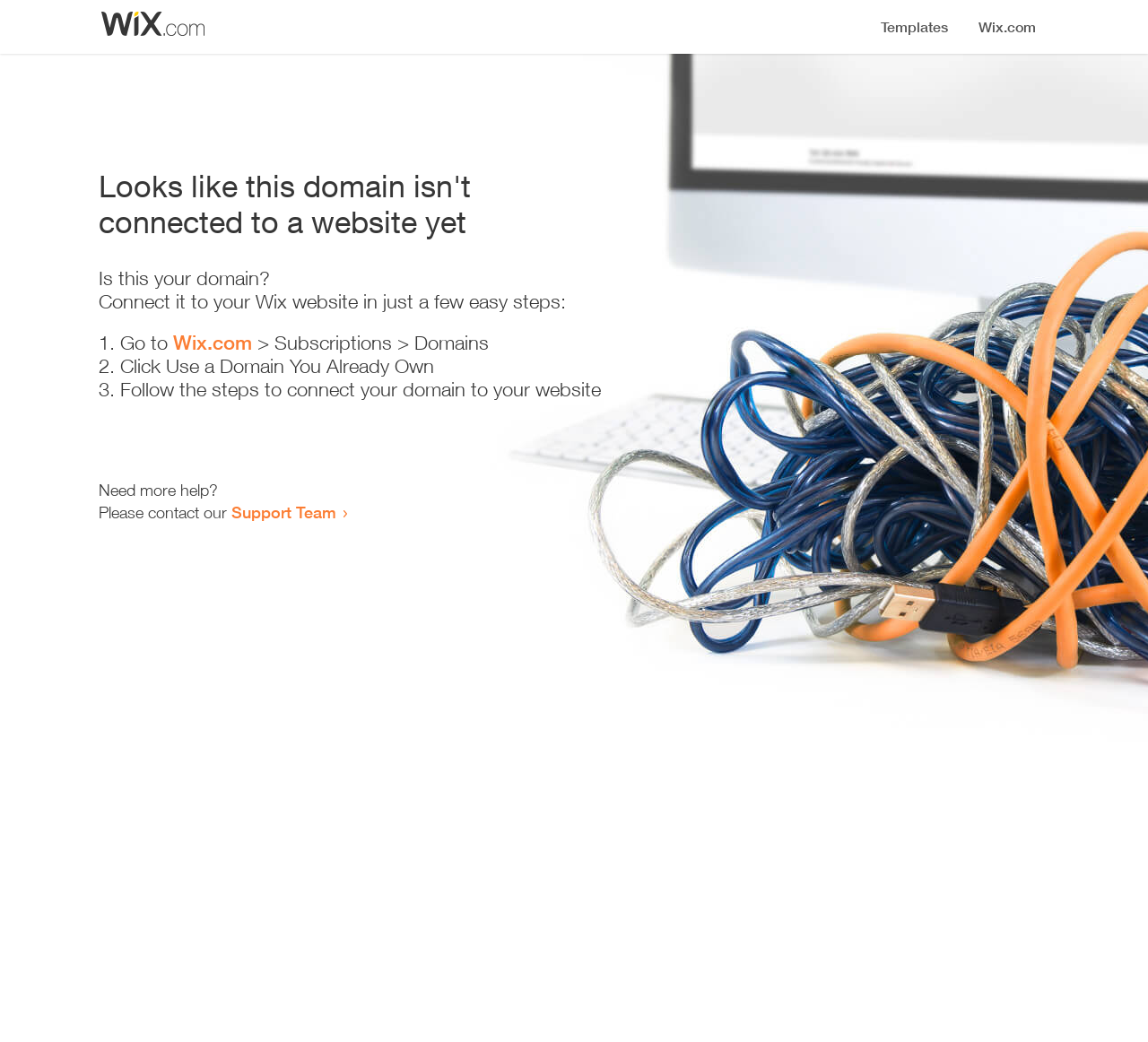How many steps are required to connect the domain?
Provide a concise answer using a single word or phrase based on the image.

3